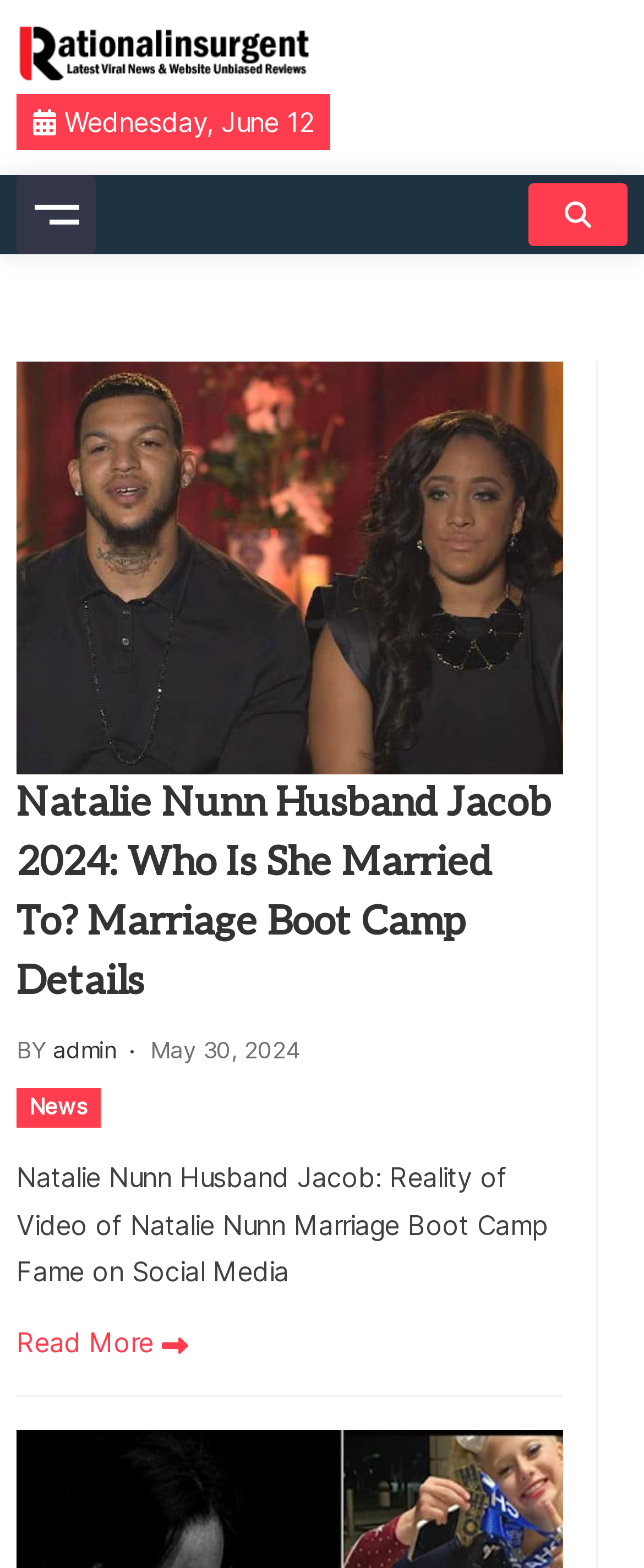Identify the bounding box coordinates of the region that should be clicked to execute the following instruction: "Click the header logo".

[0.026, 0.016, 0.491, 0.06]